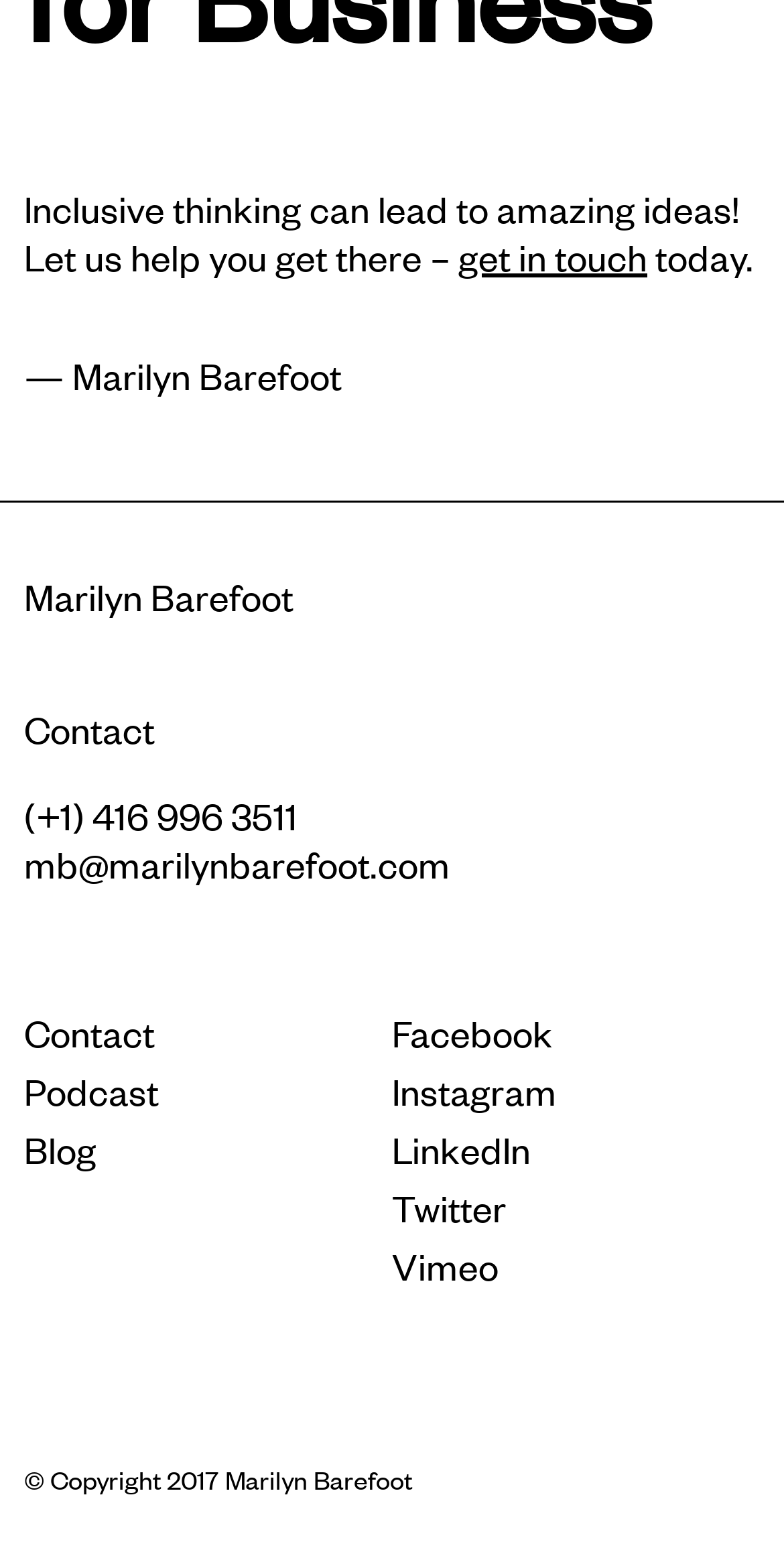Could you find the bounding box coordinates of the clickable area to complete this instruction: "Explore related topic on Communist"?

None